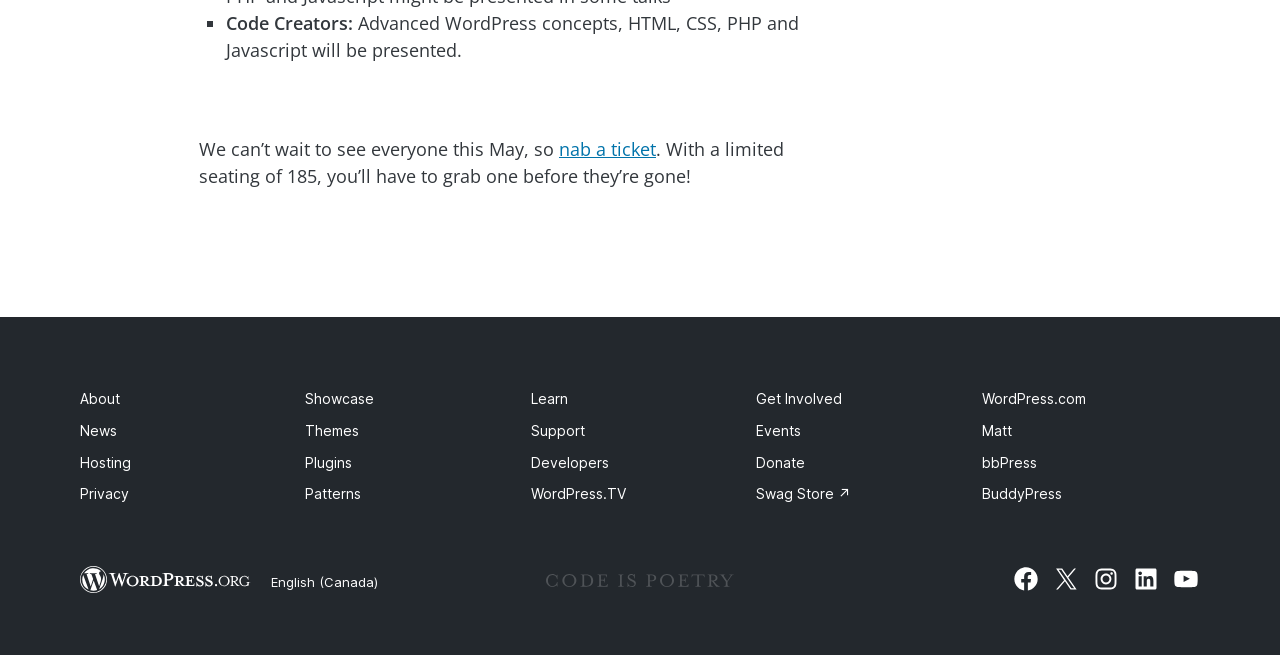What is the limited seating capacity of the event?
Examine the webpage screenshot and provide an in-depth answer to the question.

The limited seating capacity of the event is 185, which is mentioned in the StaticText element 'With a limited seating of 185, you’ll have to grab one before they’re gone!' with bounding box coordinates [0.155, 0.208, 0.612, 0.286].